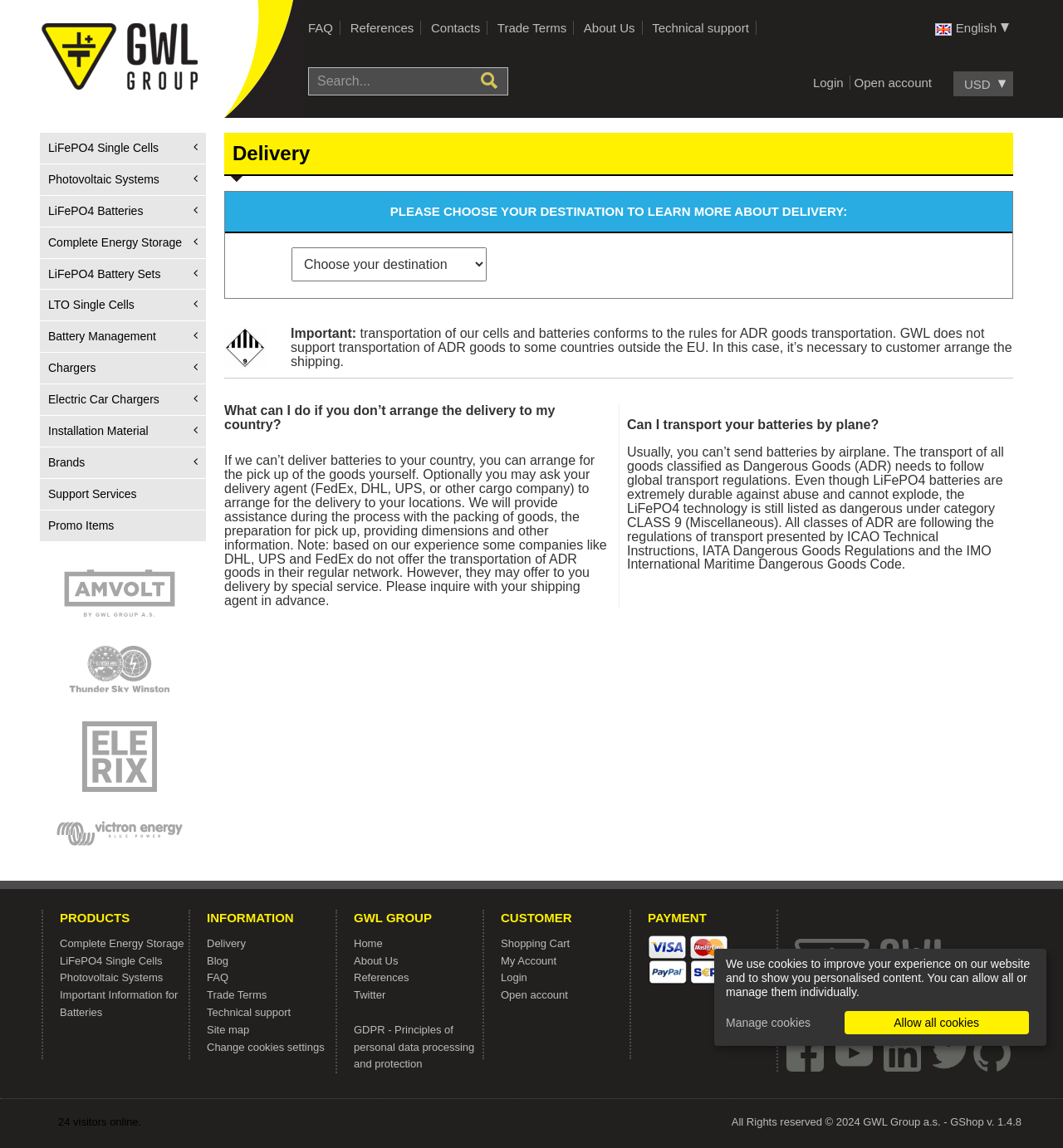Find the bounding box coordinates of the element you need to click on to perform this action: 'click on the 'Open account' link'. The coordinates should be represented by four float values between 0 and 1, in the format [left, top, right, bottom].

[0.799, 0.065, 0.877, 0.078]